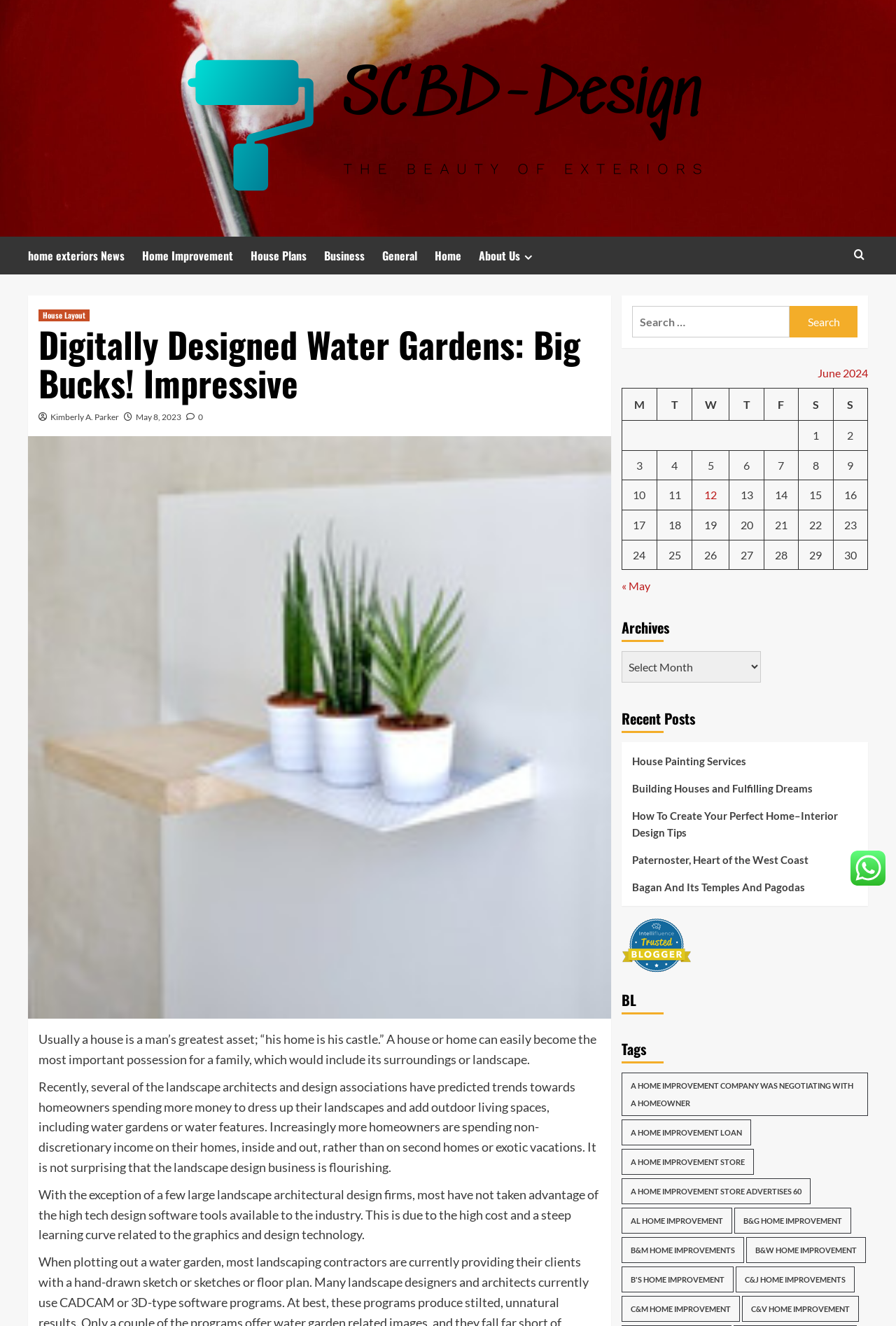Please specify the bounding box coordinates of the area that should be clicked to accomplish the following instruction: "Read about Digitally Designed Water Gardens". The coordinates should consist of four float numbers between 0 and 1, i.e., [left, top, right, bottom].

[0.043, 0.245, 0.67, 0.303]